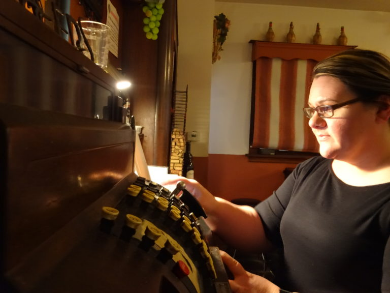What is the name of the renowned sauce?
Examine the screenshot and reply with a single word or phrase.

White Rose sauce